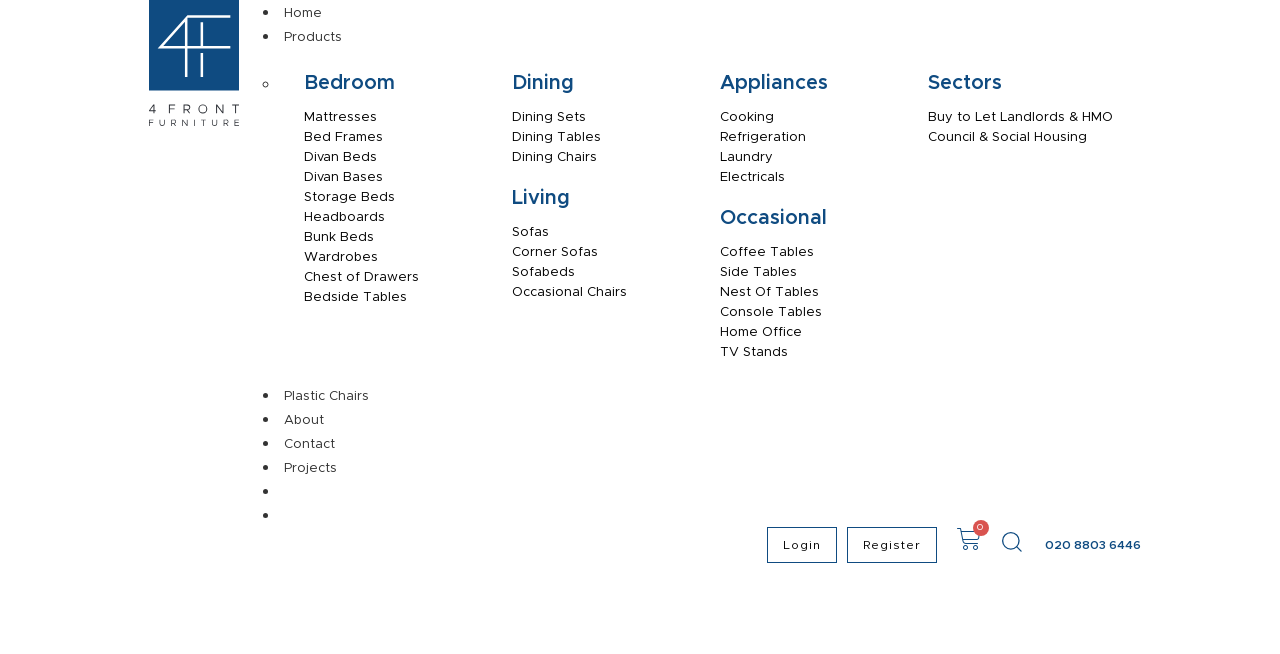Find the headline of the webpage and generate its text content.

Contract – Metal Slatted Bed Frame – King Size